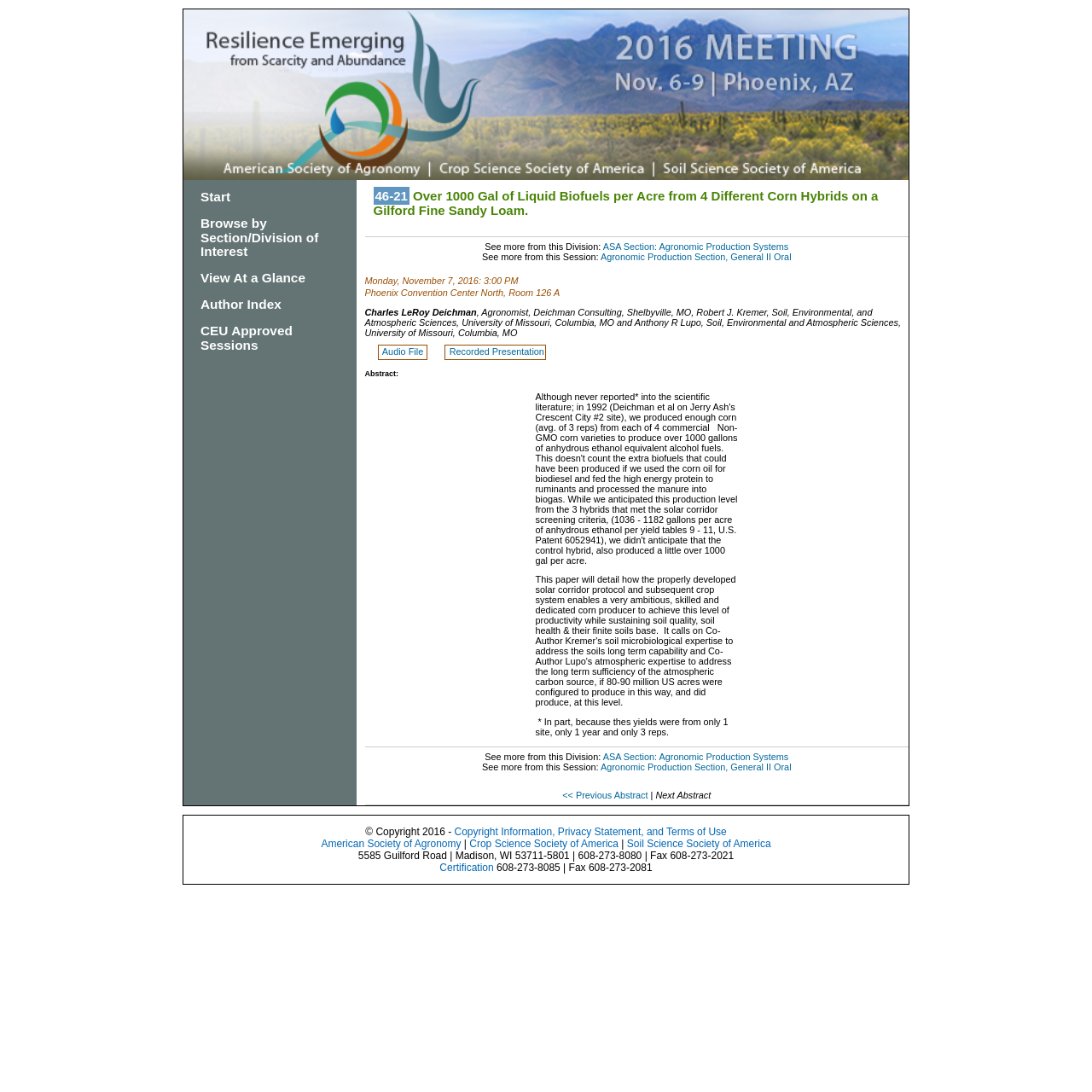Analyze the image and deliver a detailed answer to the question: What is the date of the presentation?

The date of the presentation is obtained from the static text element with the text 'Monday, November 7, 2016: 3:00 PM'.